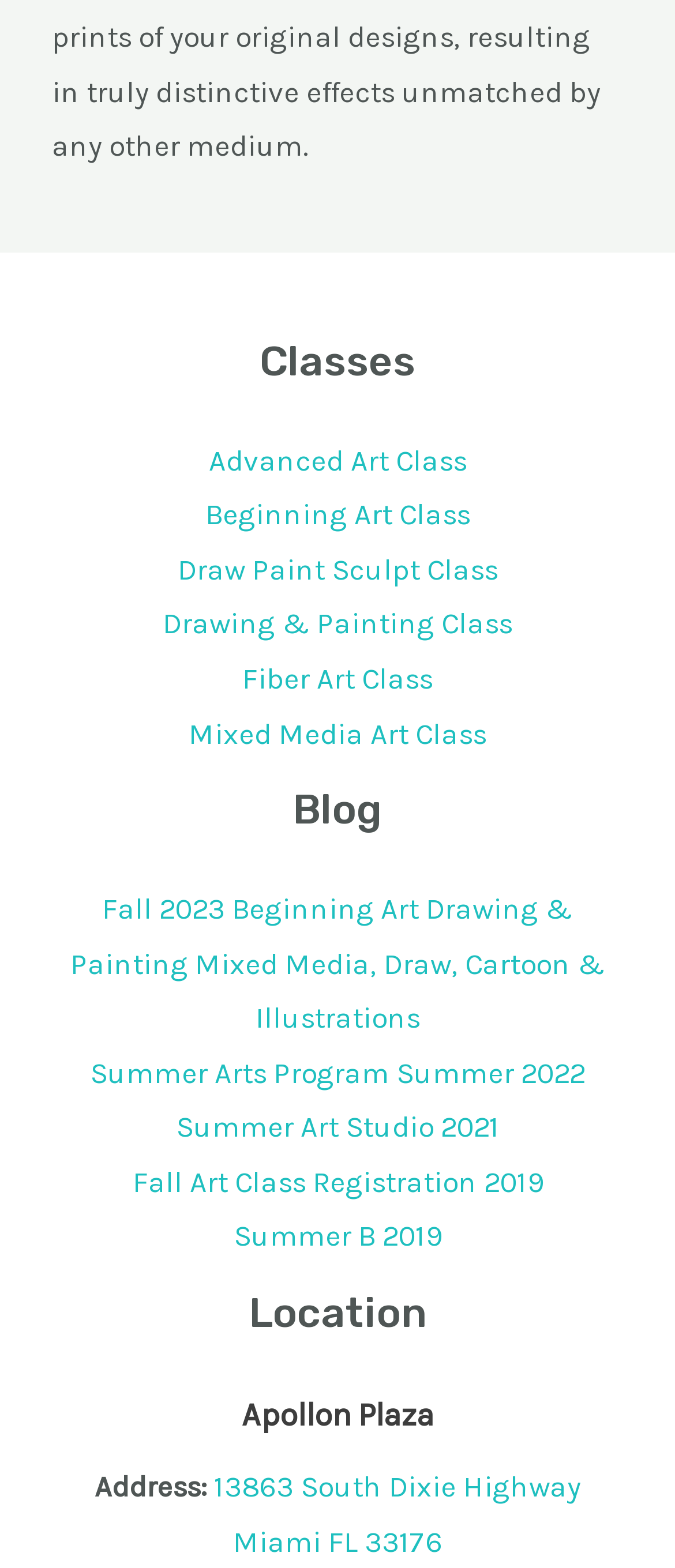What is the topic of the blog post 'Fall 2023 Beginning Art Drawing & Painting Mixed Media, Draw, Cartoon & Illustrations'?
Provide an in-depth answer to the question, covering all aspects.

Based on the title of the blog post, it appears to be related to an art class, specifically a Fall 2023 class that covers various art topics such as drawing, painting, mixed media, and more.